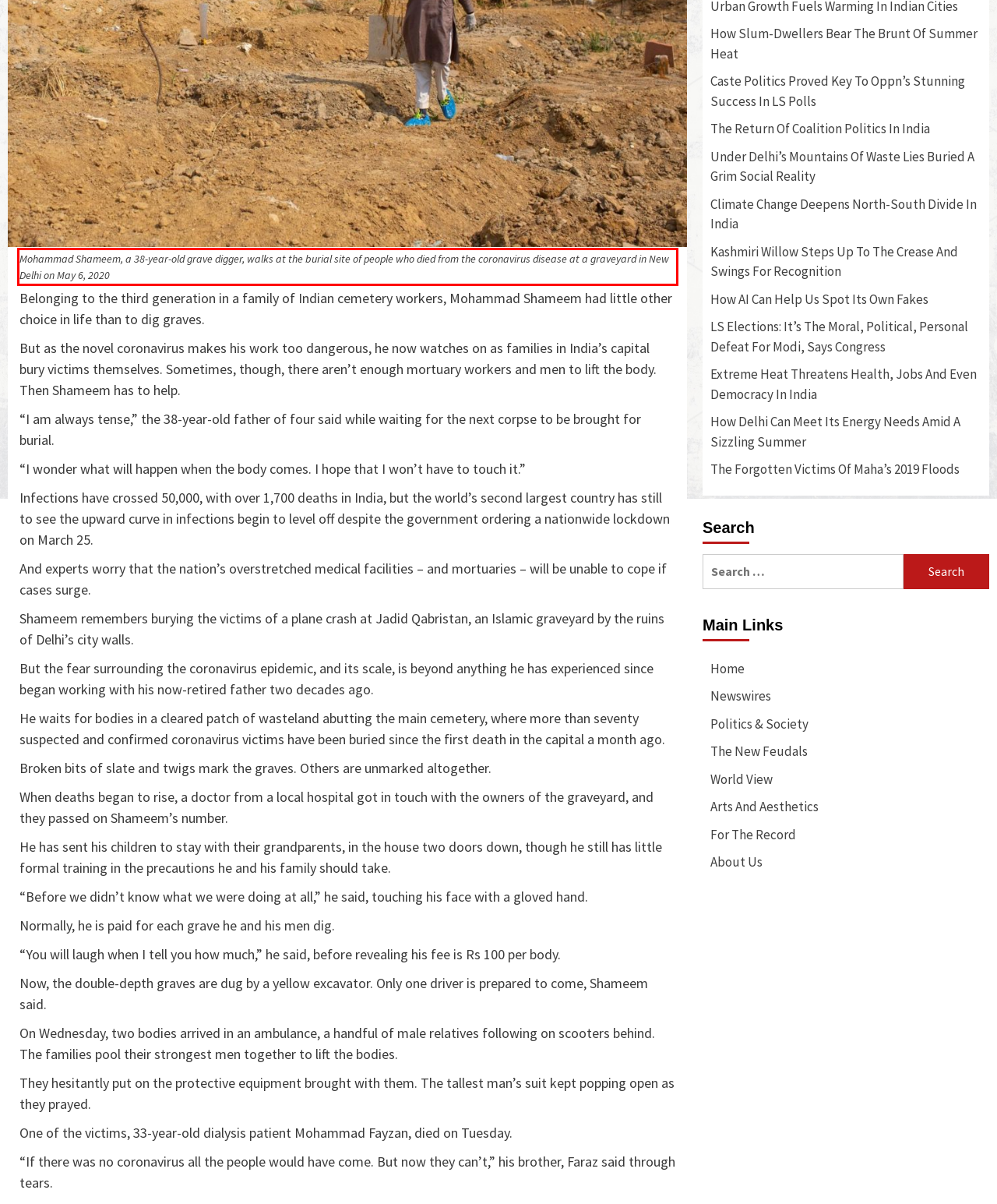Given the screenshot of a webpage, identify the red rectangle bounding box and recognize the text content inside it, generating the extracted text.

Mohammad Shameem, a 38-year-old grave digger, walks at the burial site of people who died from the coronavirus disease at a graveyard in New Delhi on May 6, 2020